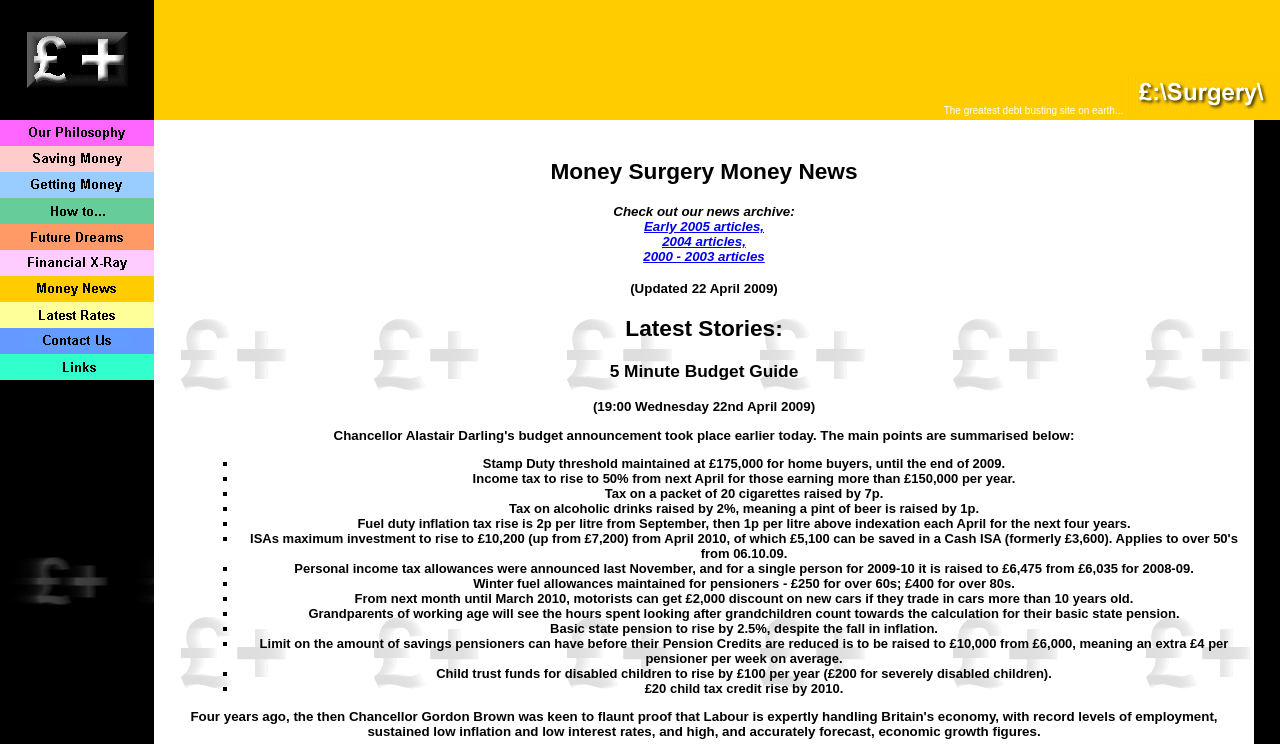Find the bounding box coordinates of the element's region that should be clicked in order to follow the given instruction: "Read about the philosophy behind Money Surgery". The coordinates should consist of four float numbers between 0 and 1, i.e., [left, top, right, bottom].

[0.019, 0.175, 0.102, 0.195]